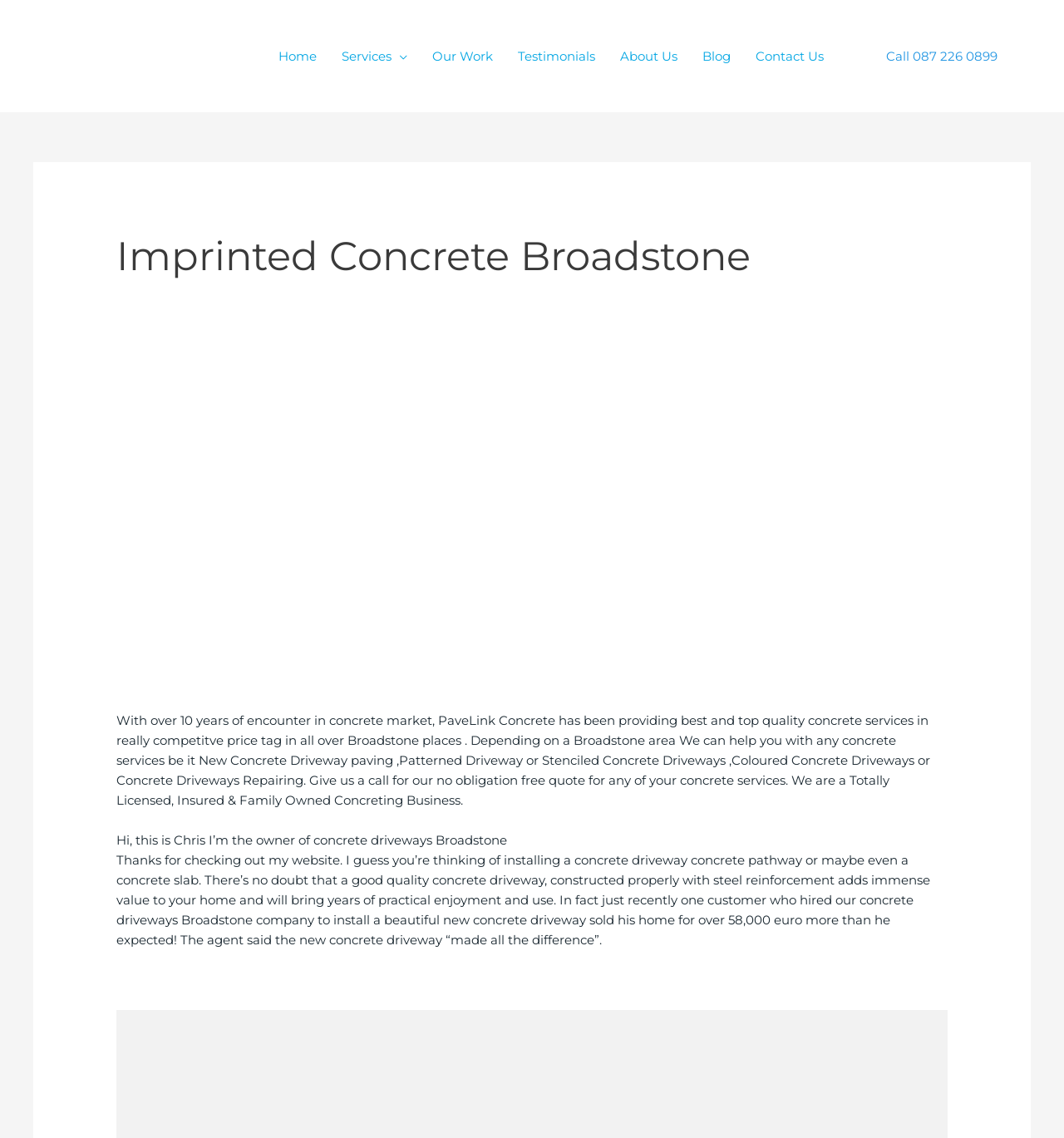Using the element description: "Call 087 226 0899", determine the bounding box coordinates. The coordinates should be in the format [left, top, right, bottom], with values between 0 and 1.

[0.802, 0.033, 0.969, 0.065]